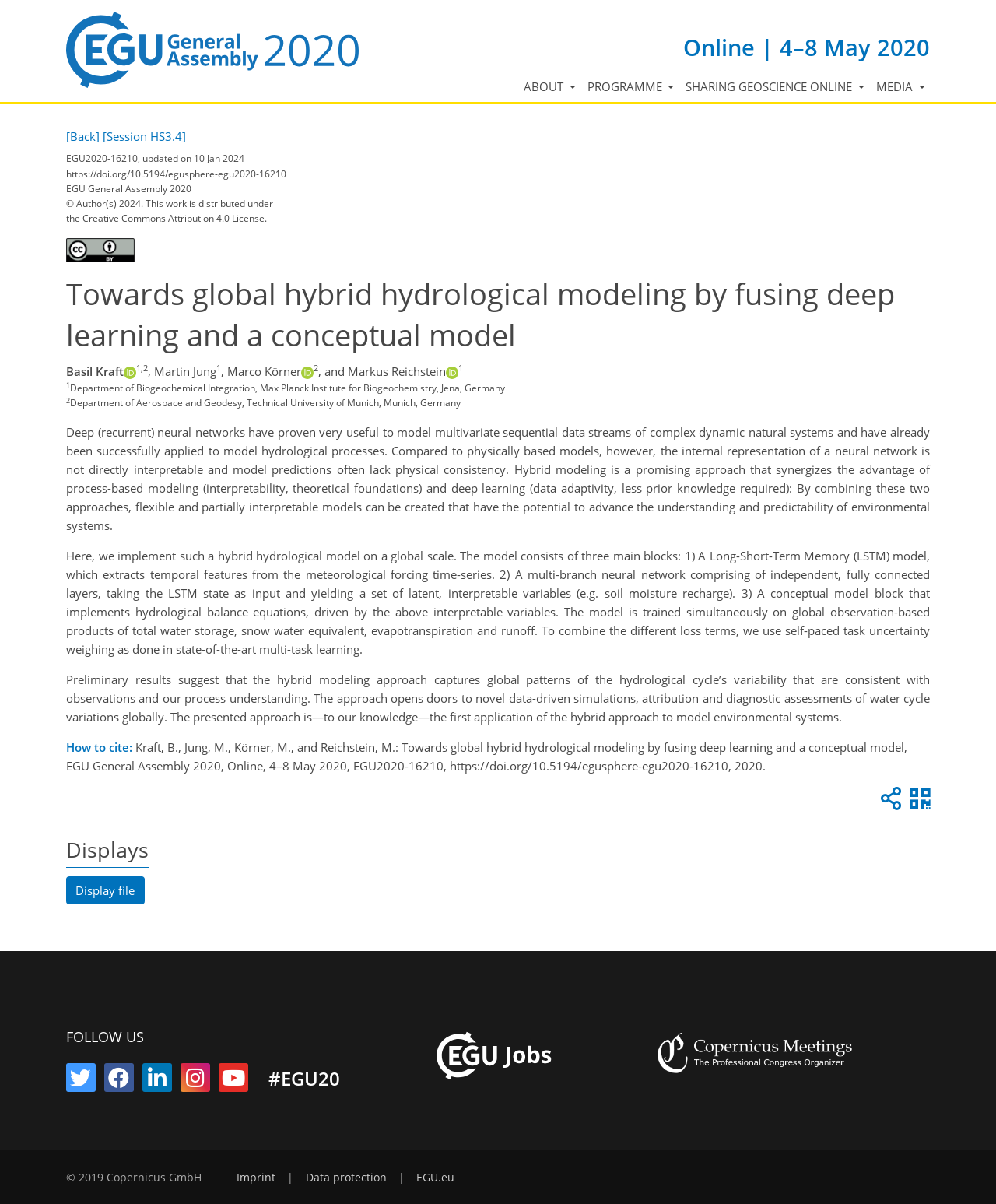Extract the bounding box coordinates for the described element: "title="Find us on LinkedIn"". The coordinates should be represented as four float numbers between 0 and 1: [left, top, right, bottom].

[0.143, 0.891, 0.172, 0.904]